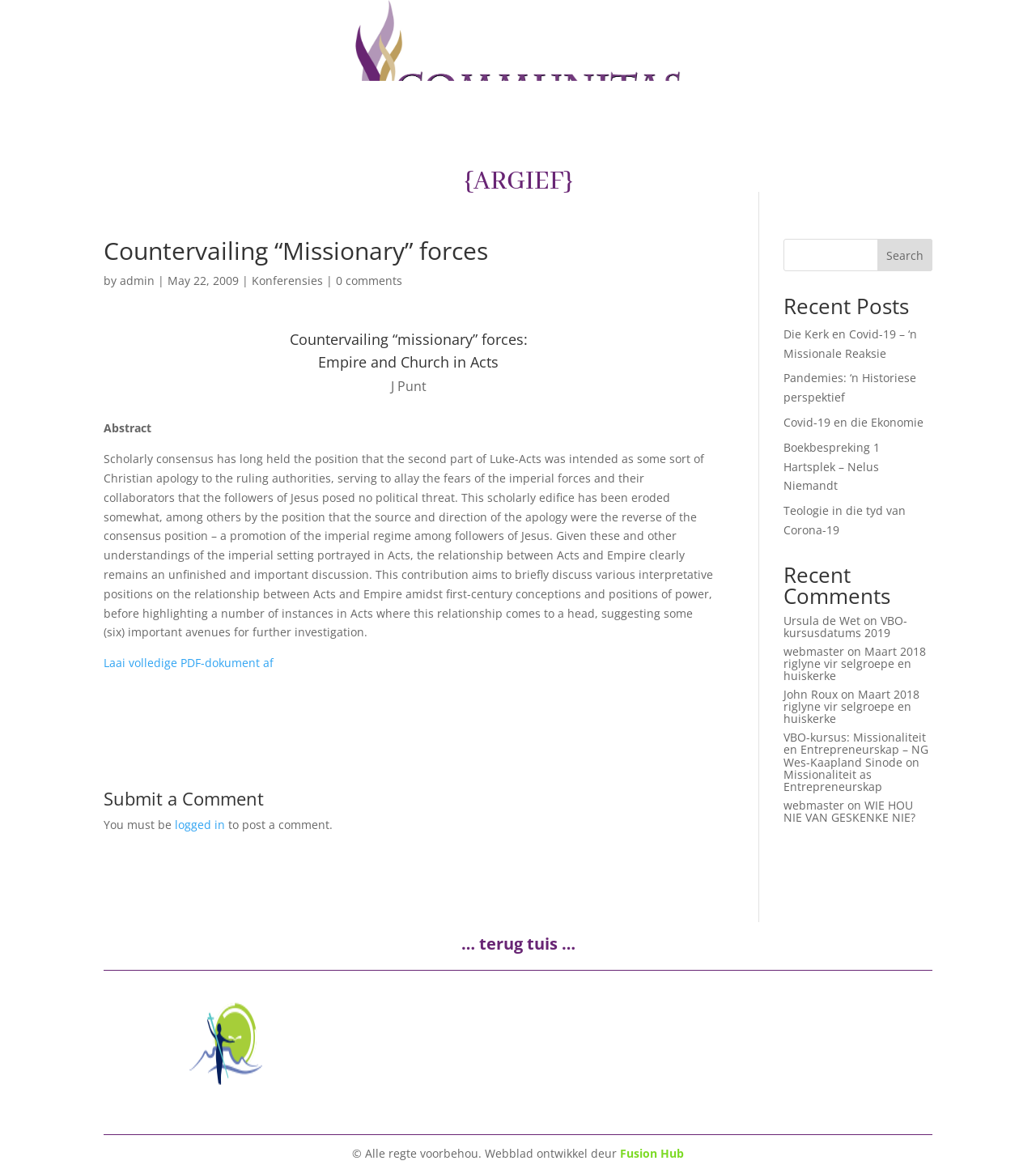Determine the main text heading of the webpage and provide its content.

Countervailing “Missionary” forces